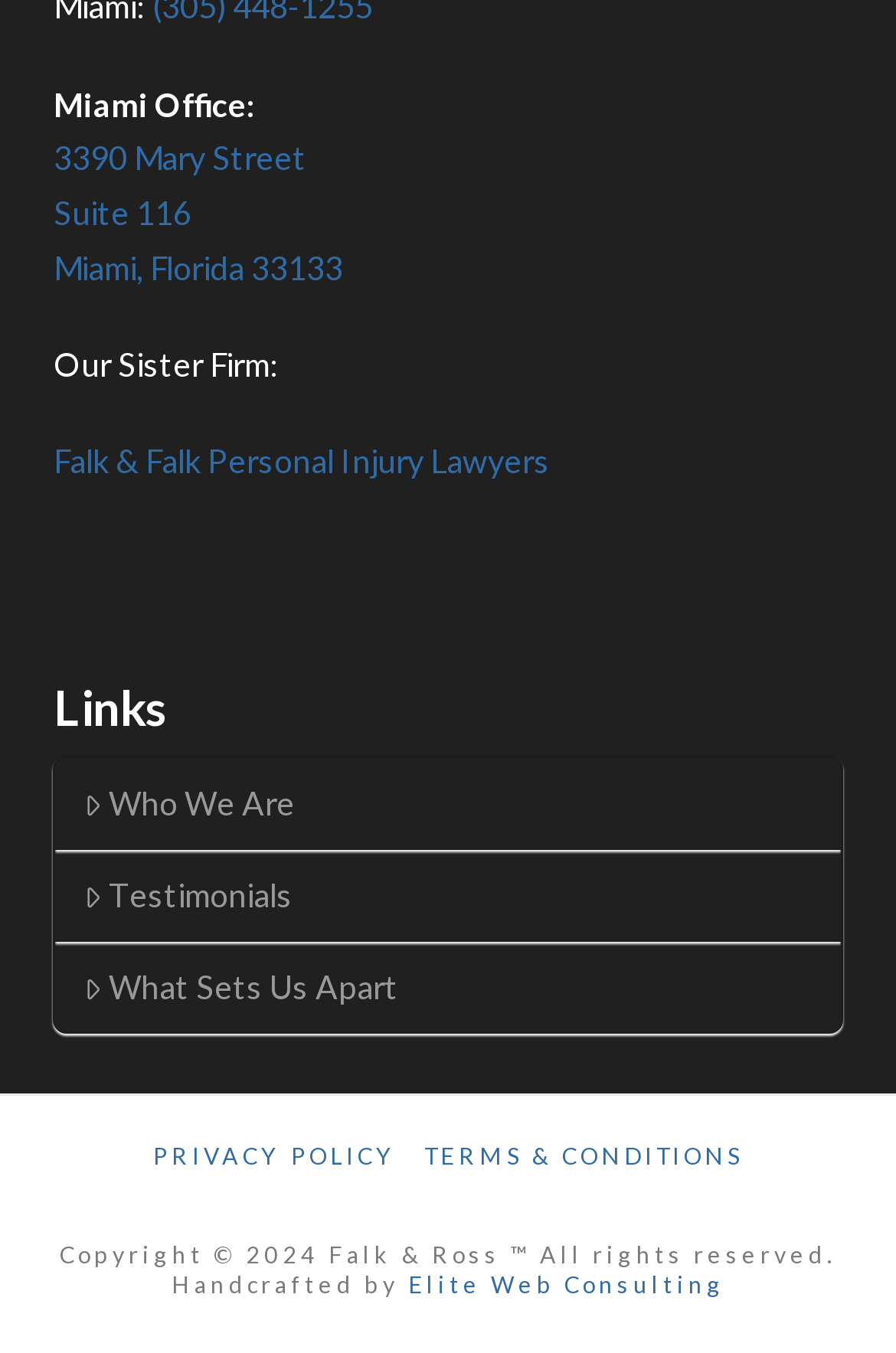Give a short answer using one word or phrase for the question:
What is the name of the sister firm?

Falk & Falk Personal Injury Lawyers